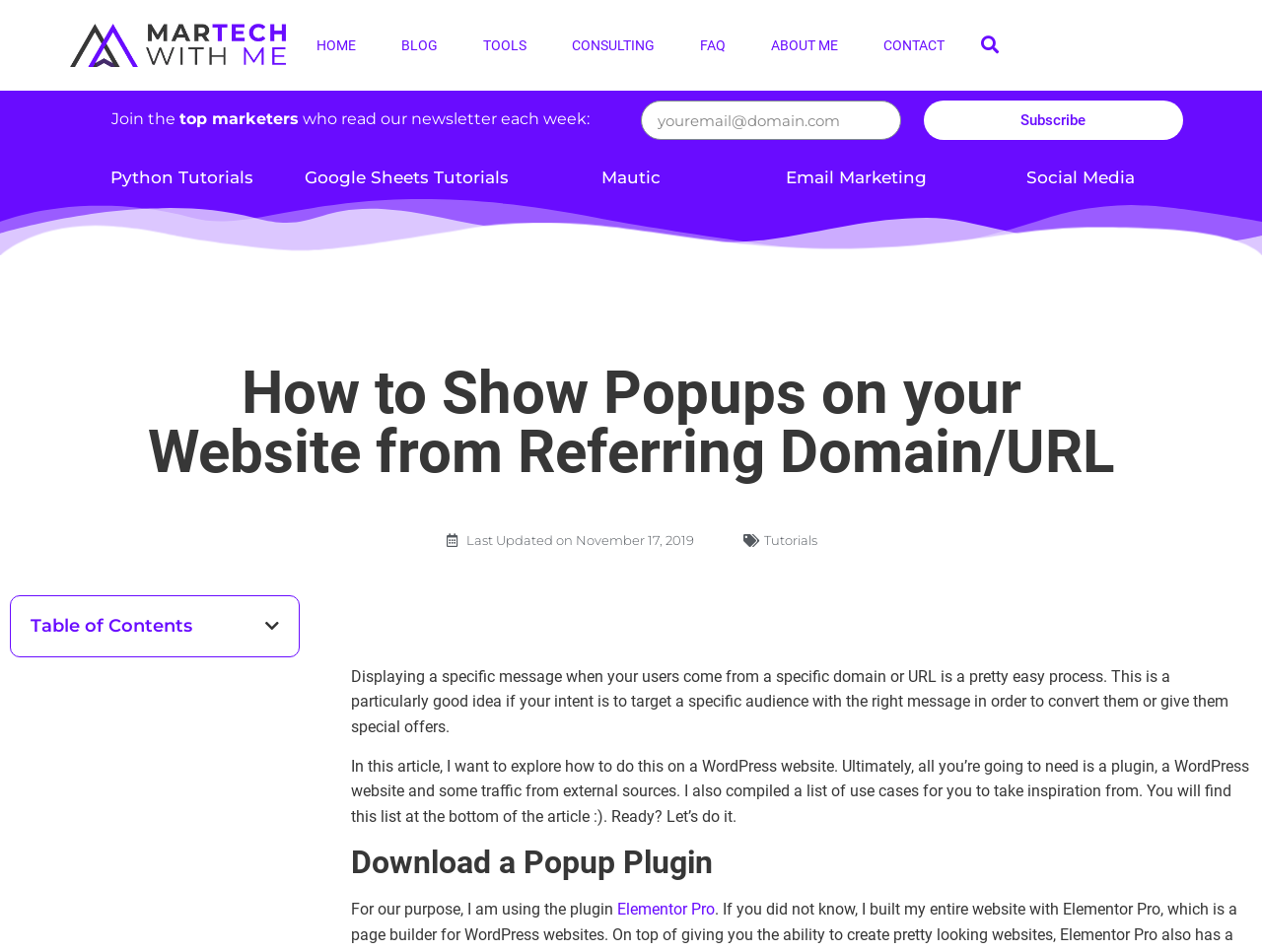Mark the bounding box of the element that matches the following description: "Google Sheets Tutorials".

[0.241, 0.176, 0.403, 0.197]